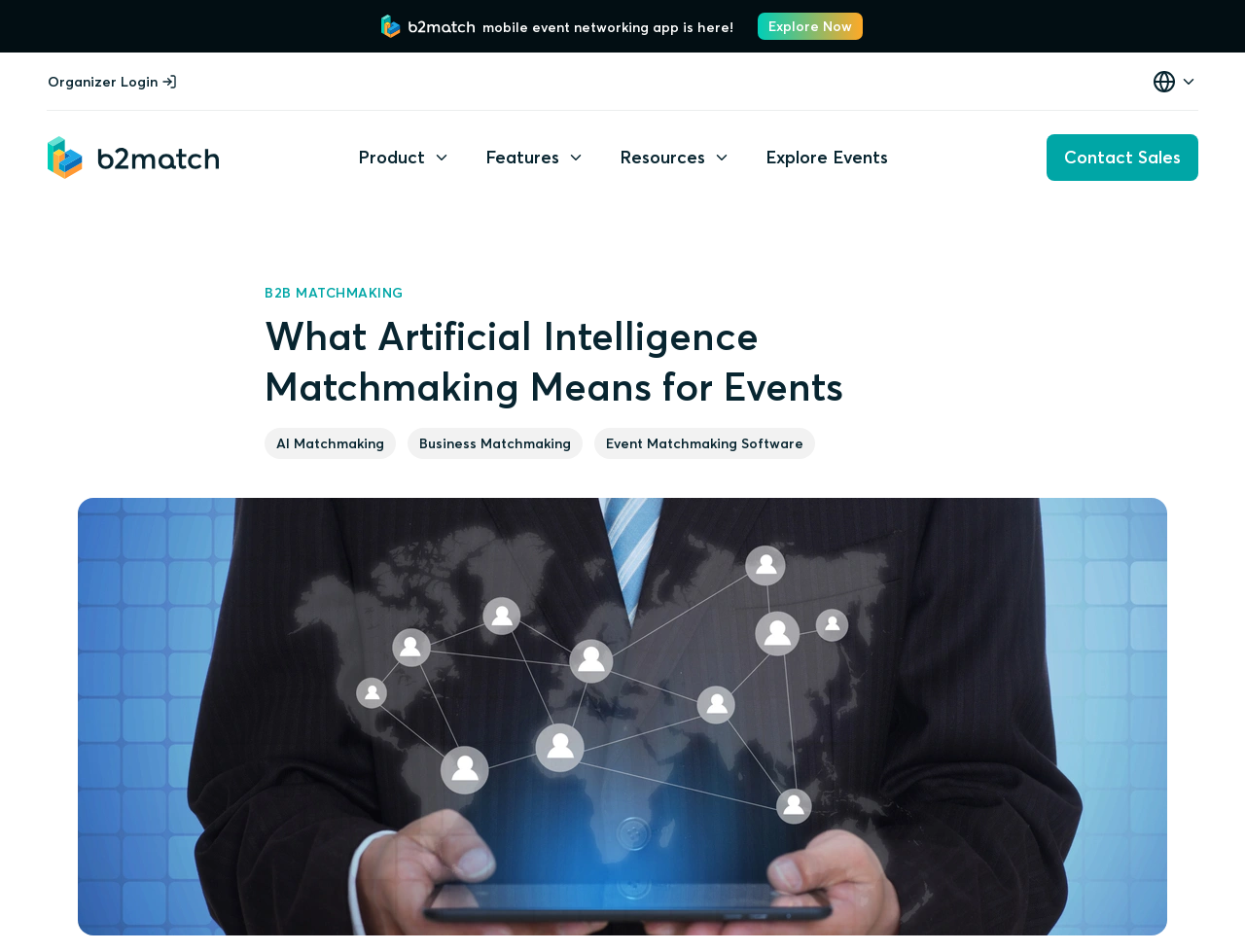Please locate the clickable area by providing the bounding box coordinates to follow this instruction: "Login as an organizer".

[0.038, 0.073, 0.143, 0.098]